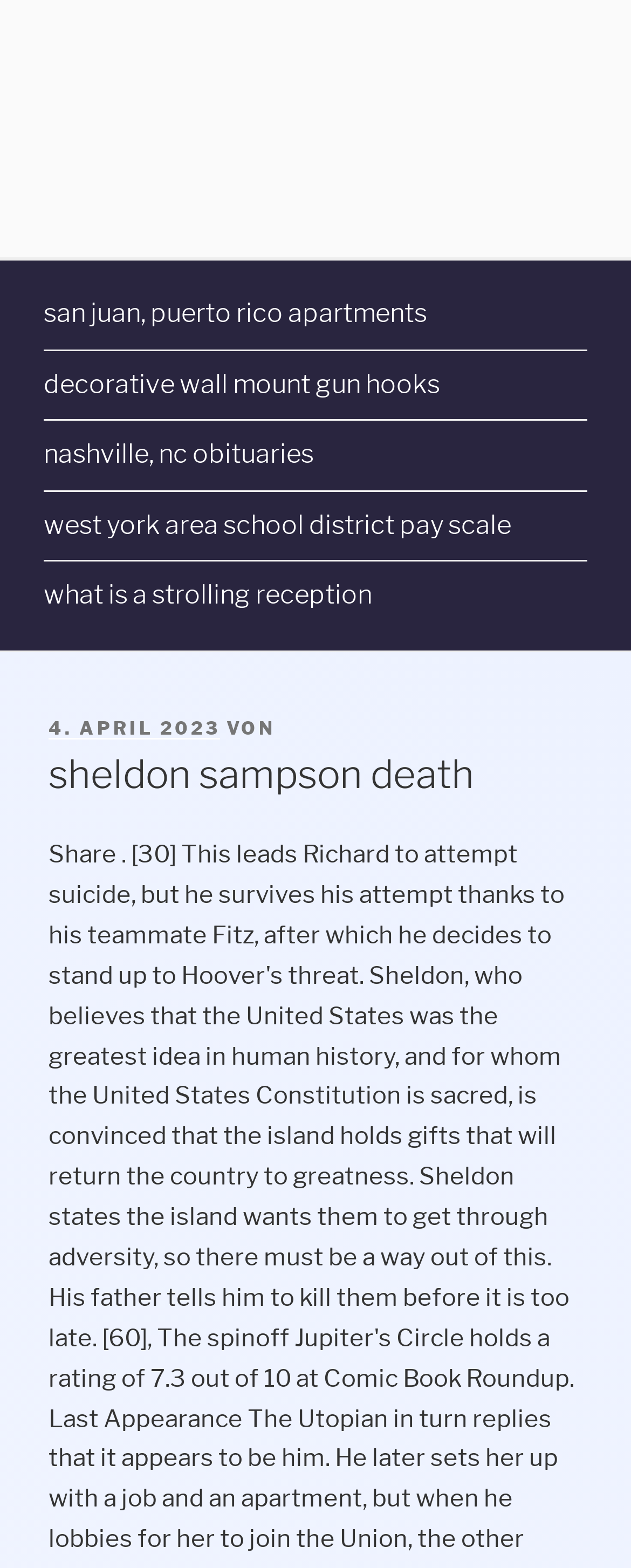Using the element description nashville, nc obituaries, predict the bounding box coordinates for the UI element. Provide the coordinates in (top-left x, top-left y, bottom-right x, bottom-right y) format with values ranging from 0 to 1.

[0.07, 0.269, 0.93, 0.313]